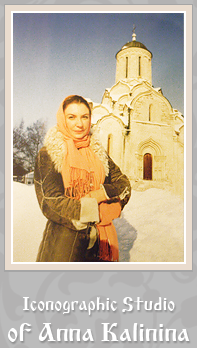Please answer the following question using a single word or phrase: 
What type of architecture is featured in the backdrop?

intricate ancient Russian church